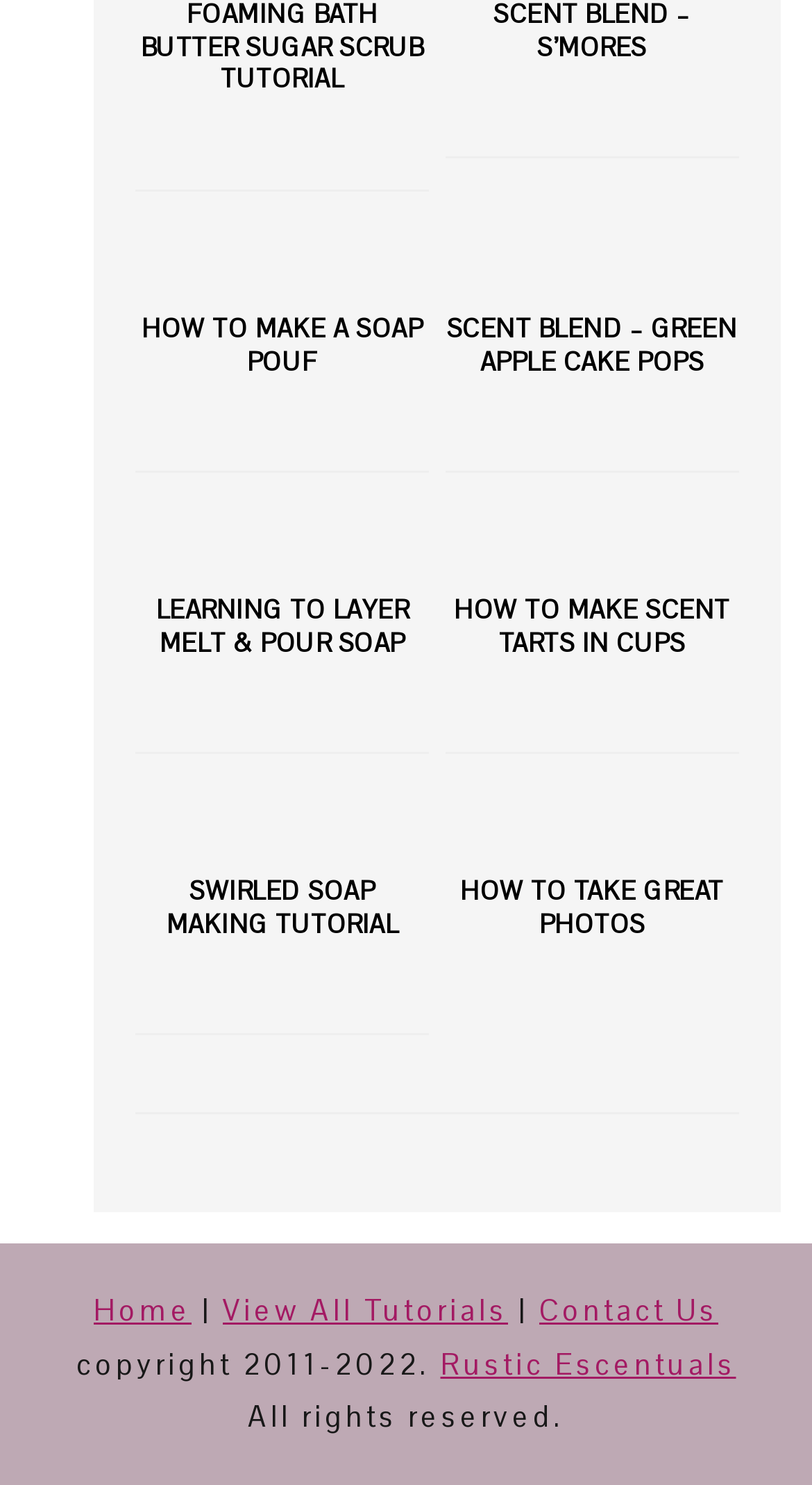Can you find the bounding box coordinates of the area I should click to execute the following instruction: "Click on the 'FOAMING BATH BUTTER SUGAR SCRUB TUTORIAL' heading"?

[0.167, 0.0, 0.529, 0.066]